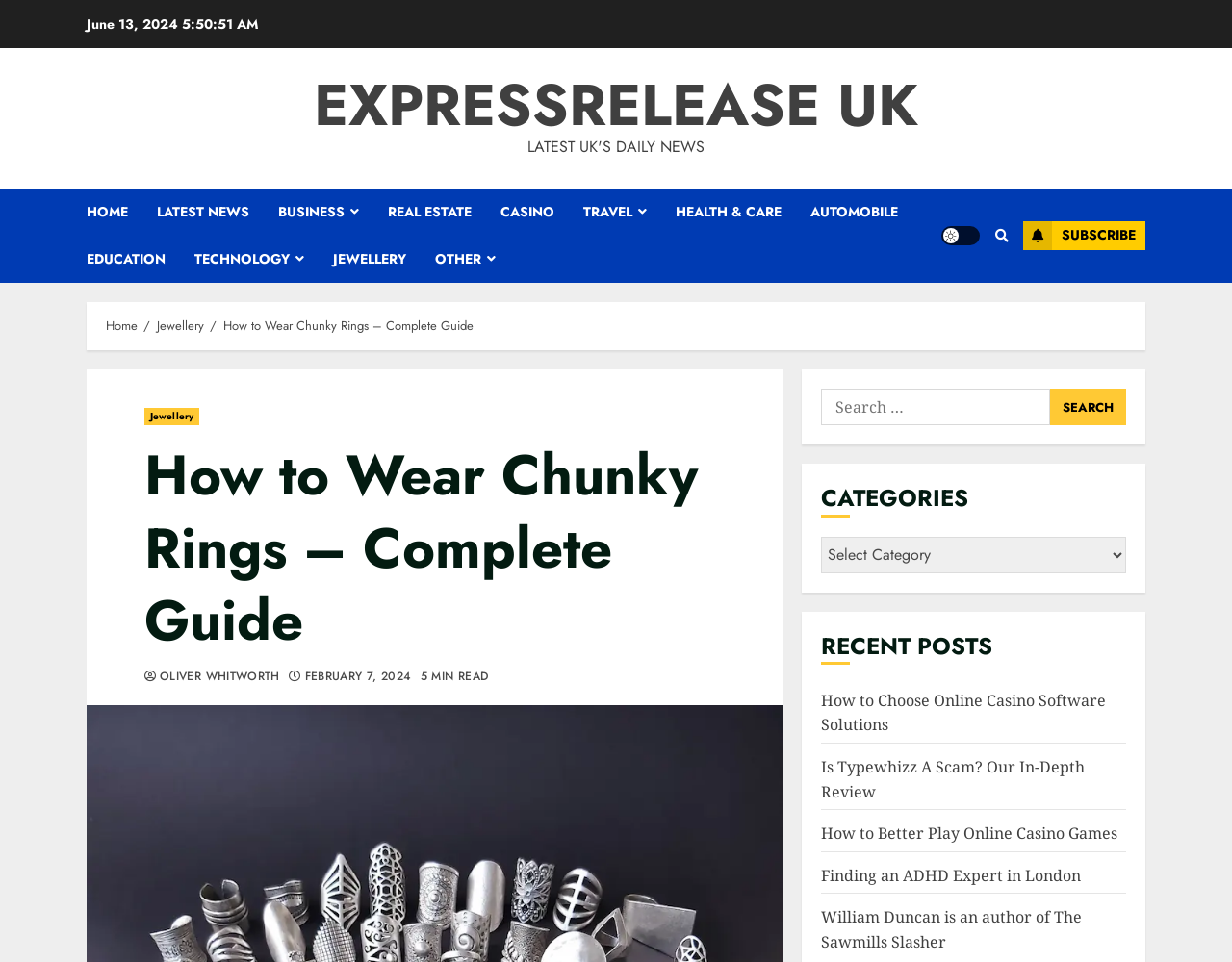Determine the bounding box coordinates of the clickable region to carry out the instruction: "Search for something".

[0.667, 0.404, 0.852, 0.442]